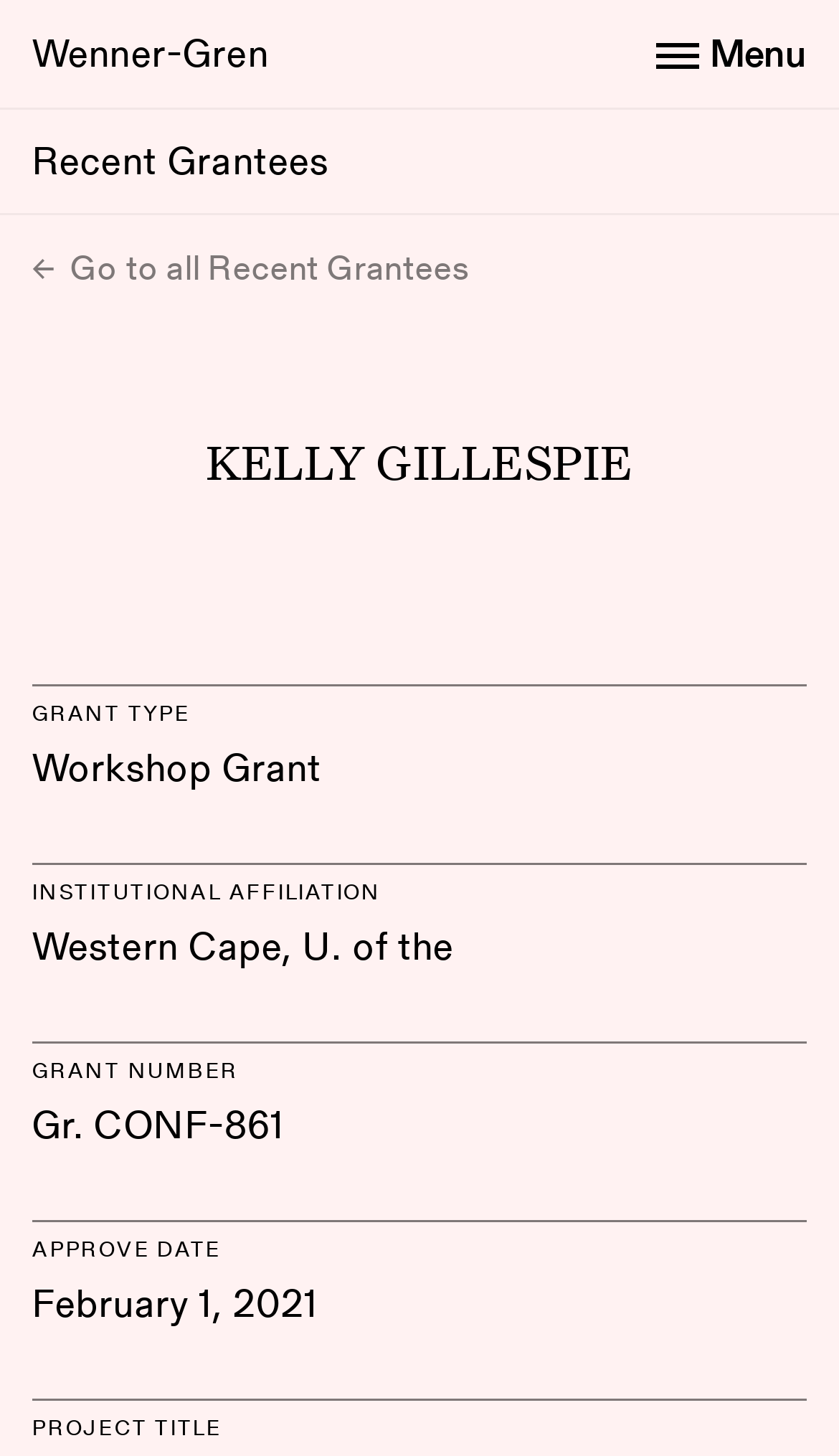Please provide a brief answer to the following inquiry using a single word or phrase:
What is the grant number of Kelly Gillespie?

Gr. CONF-861